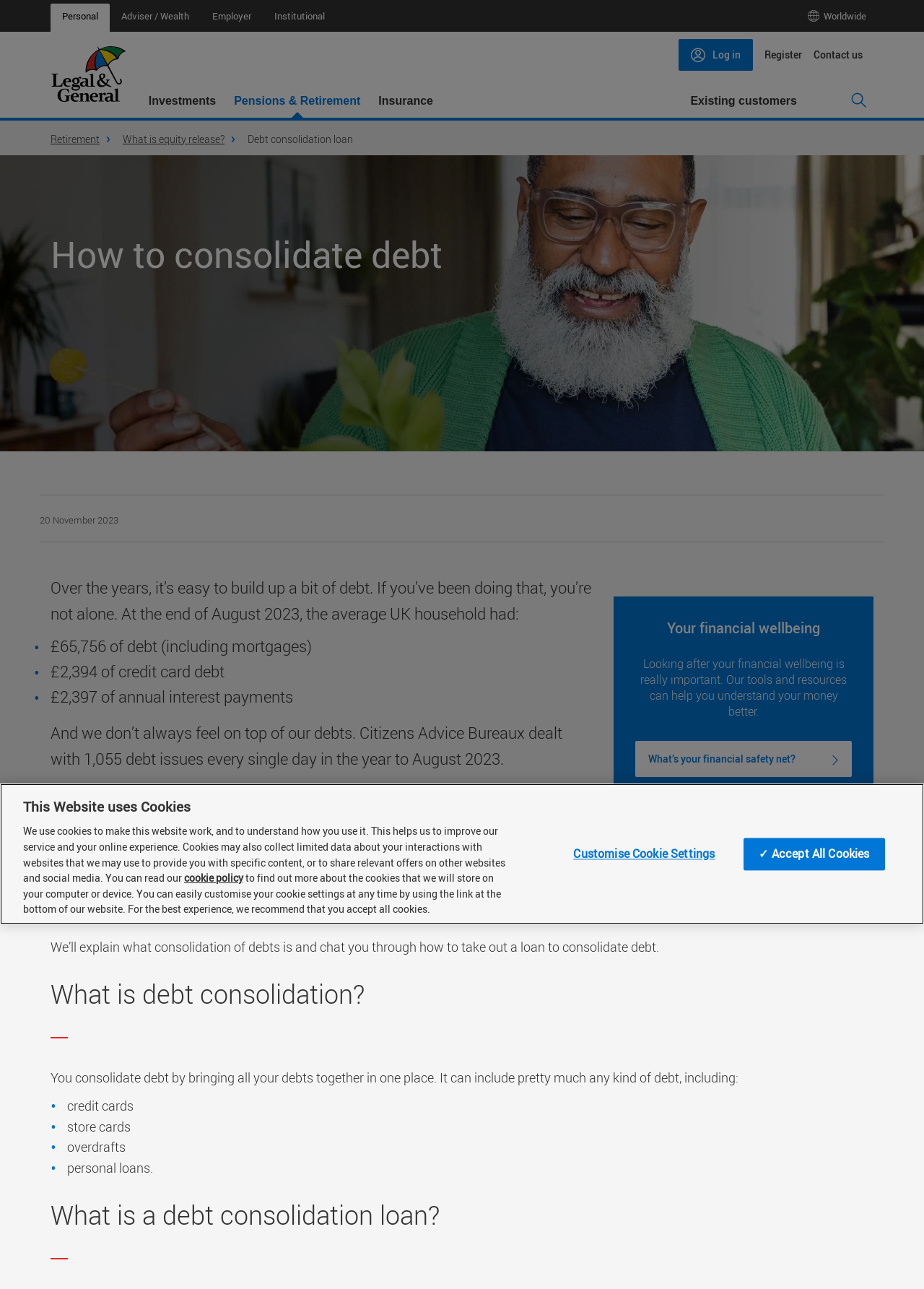Specify the bounding box coordinates of the element's region that should be clicked to achieve the following instruction: "Check what’s your financial safety net". The bounding box coordinates consist of four float numbers between 0 and 1, in the format [left, top, right, bottom].

[0.688, 0.575, 0.922, 0.603]